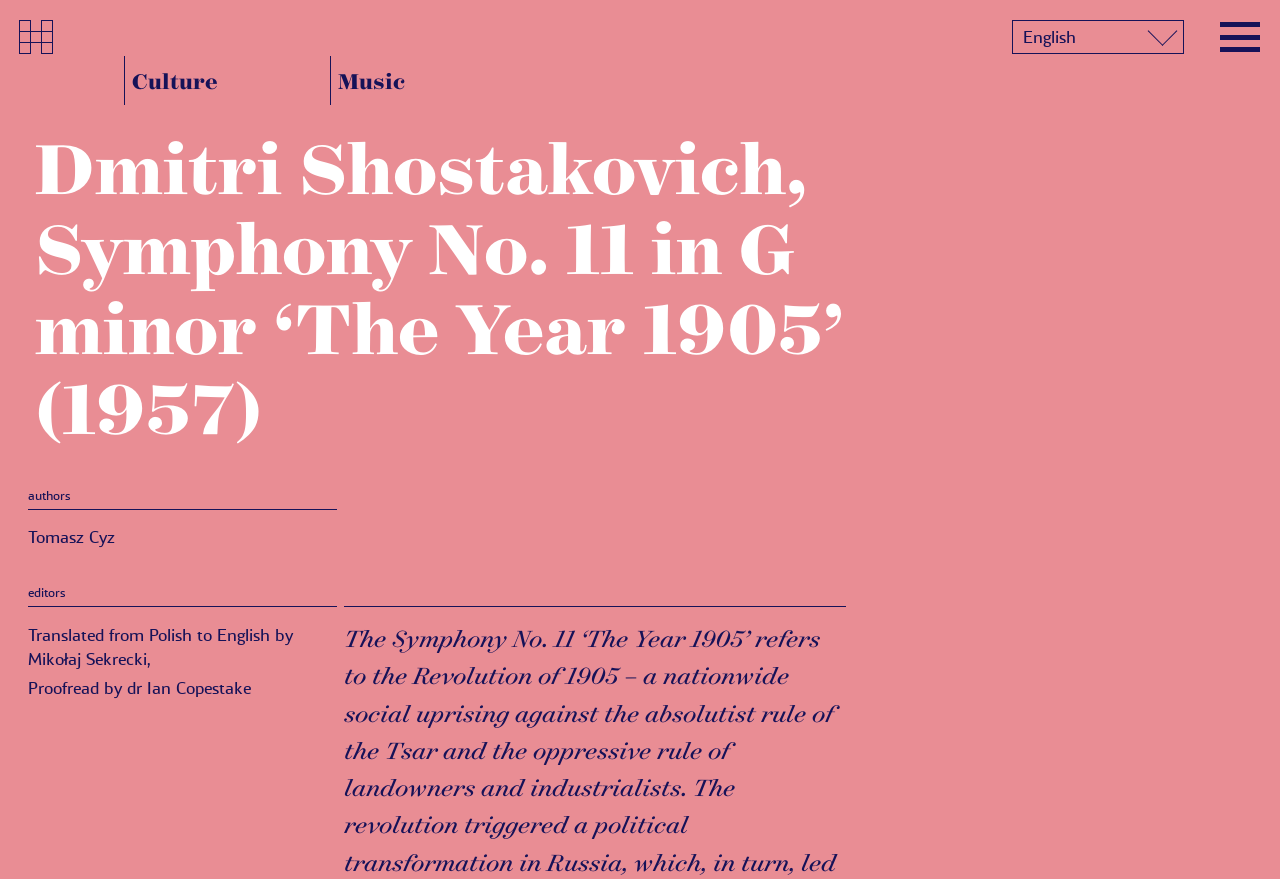Who translated the article from Polish to English?
Based on the visual information, provide a detailed and comprehensive answer.

I found the answer by looking at the static text element that says 'Translated from Polish to English by Mikołaj Sekrecki'. This indicates that Mikołaj Sekrecki is the translator of the article.